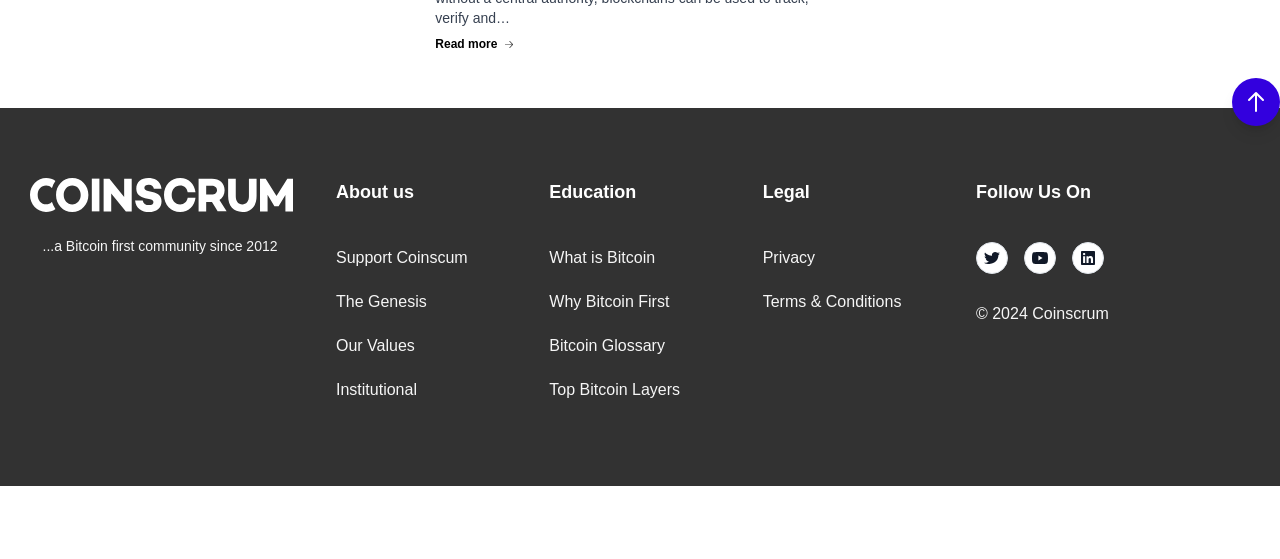What is the name of the community? Using the information from the screenshot, answer with a single word or phrase.

Coinscrum